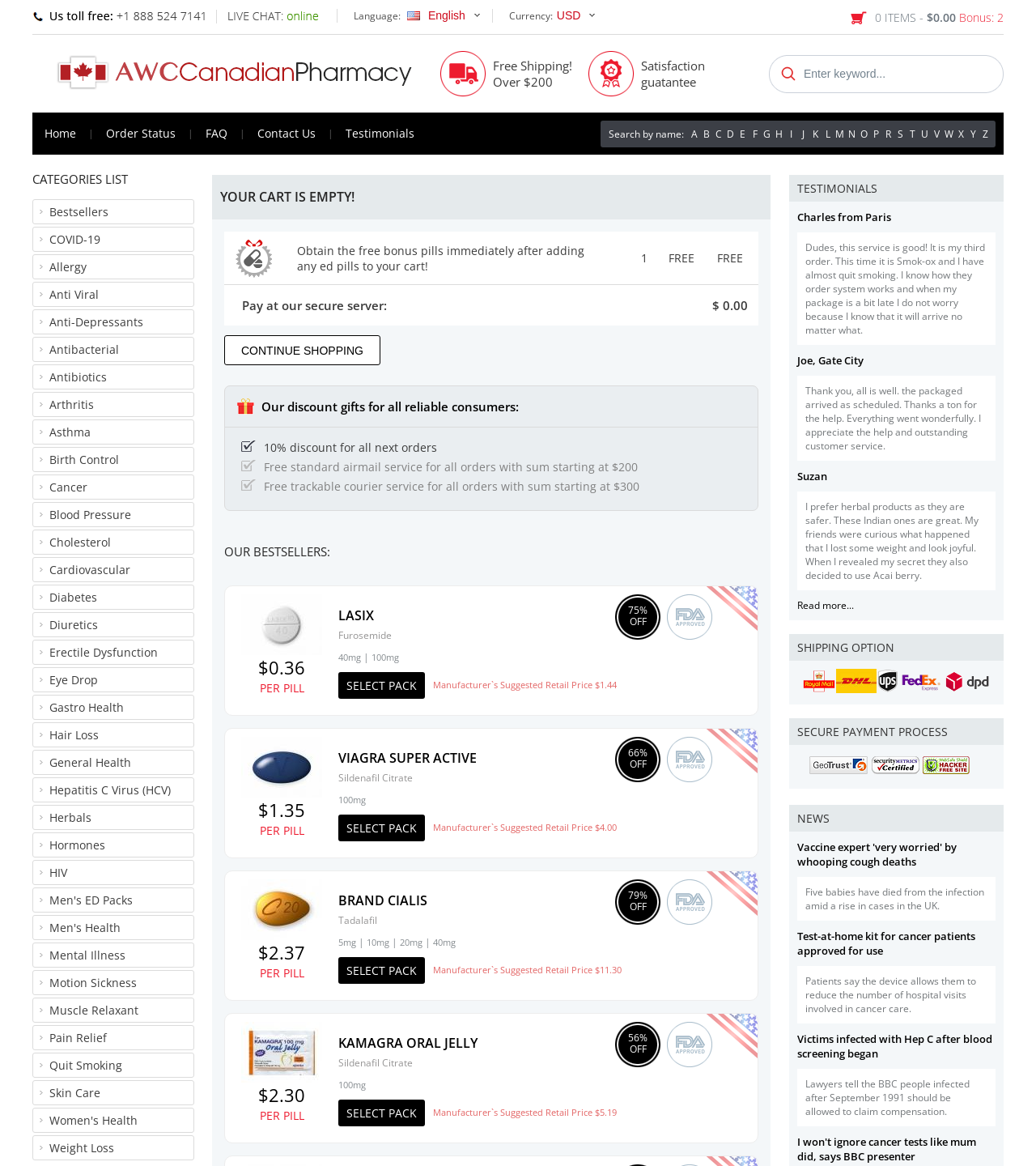Give the bounding box coordinates for the element described by: "Things to do".

None